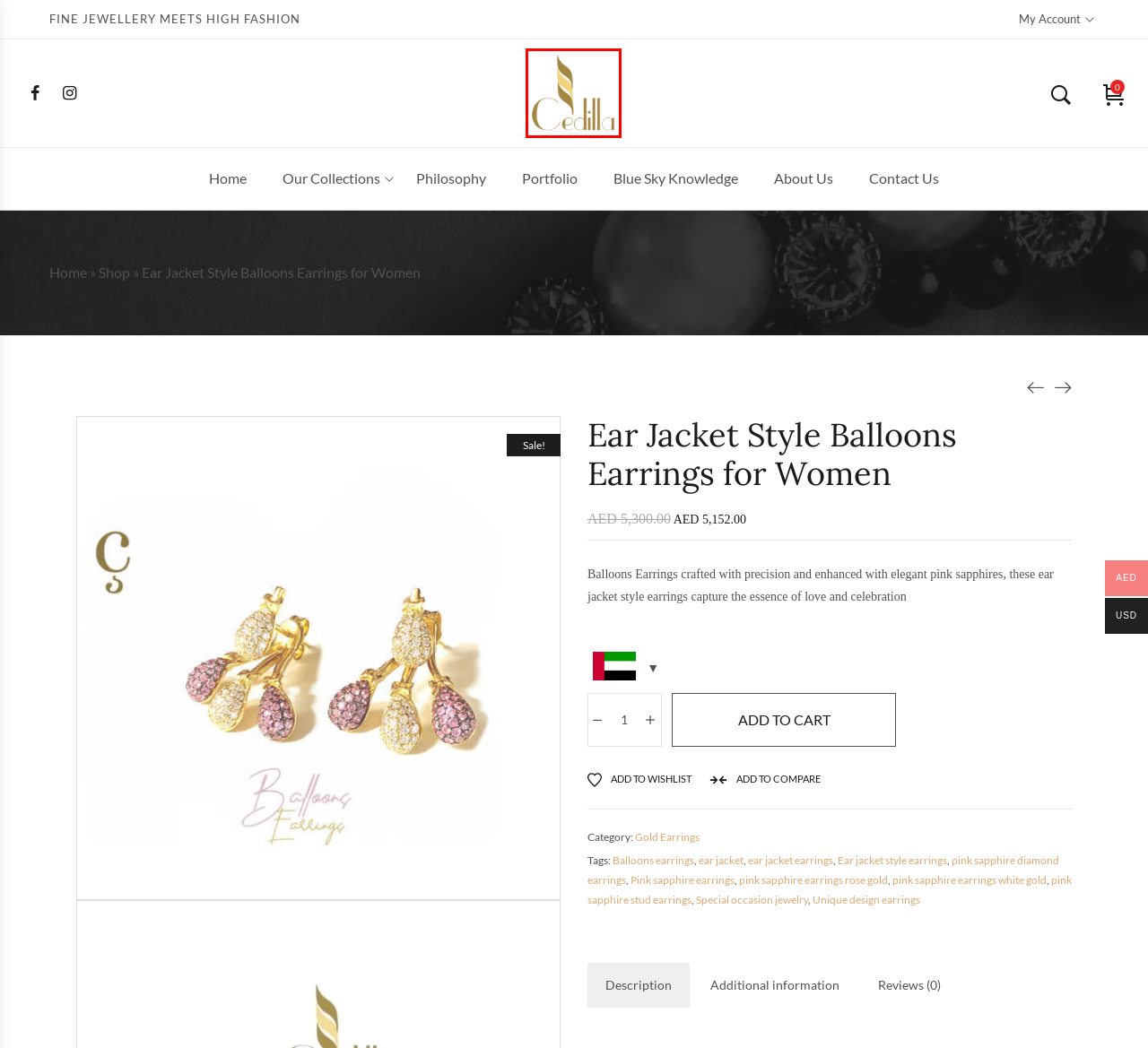Given a screenshot of a webpage with a red bounding box around an element, choose the most appropriate webpage description for the new page displayed after clicking the element within the bounding box. Here are the candidates:
A. Shop - Cedilla
B. Gold Earrings Archives - Cedilla
C. Ear jacket style earrings Archives - Cedilla
D. Special occasion jewelry Archives - Cedilla
E. Philosophy - Cedilla
F. Buy Gold Necklace for Women - Shine with Faith & Joy Piece
G. ear jacket earrings Archives - Cedilla
H. Cedilla Jewellery

H